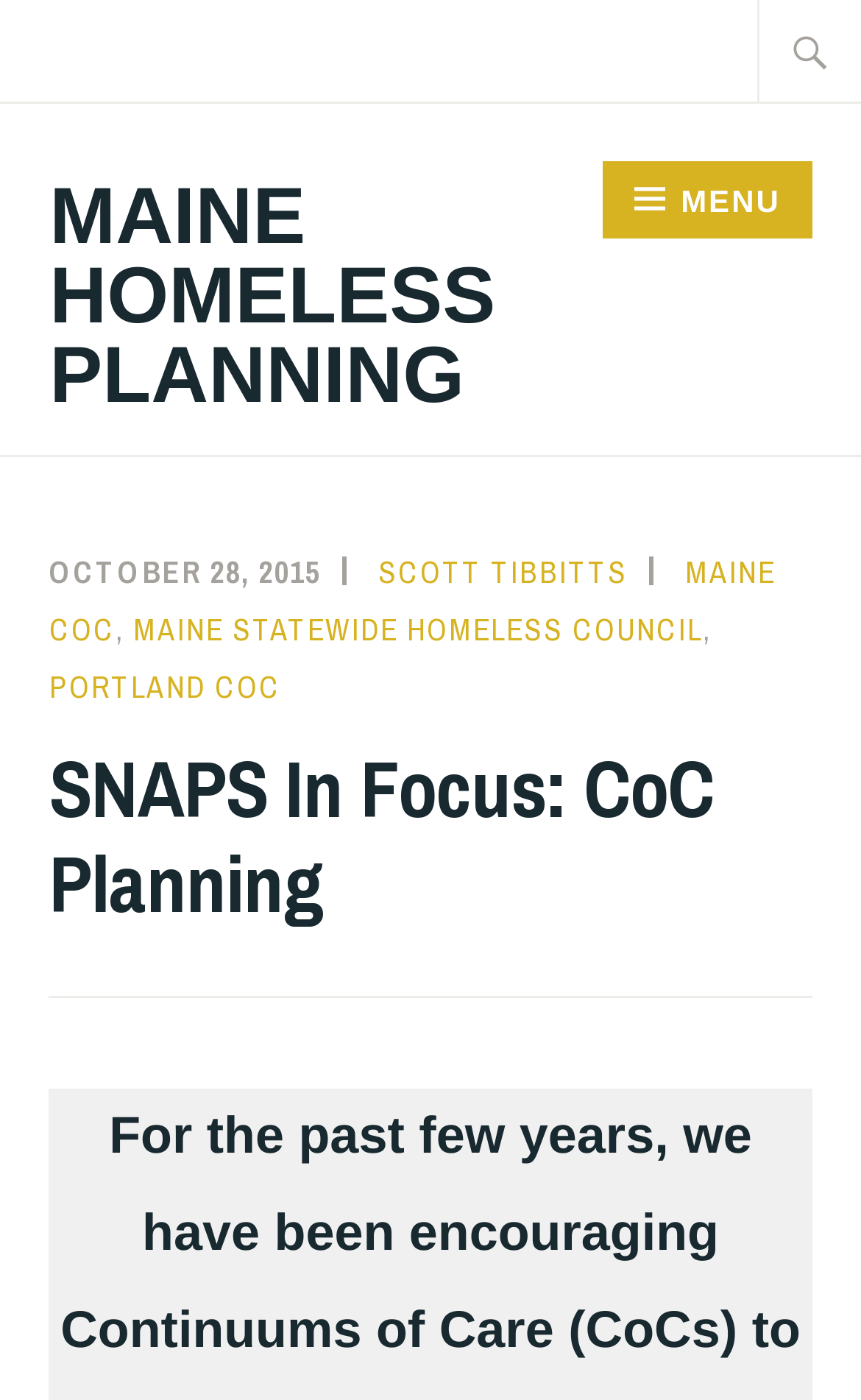Use a single word or phrase to answer the question: What is the date of the webpage content?

October 28, 2015